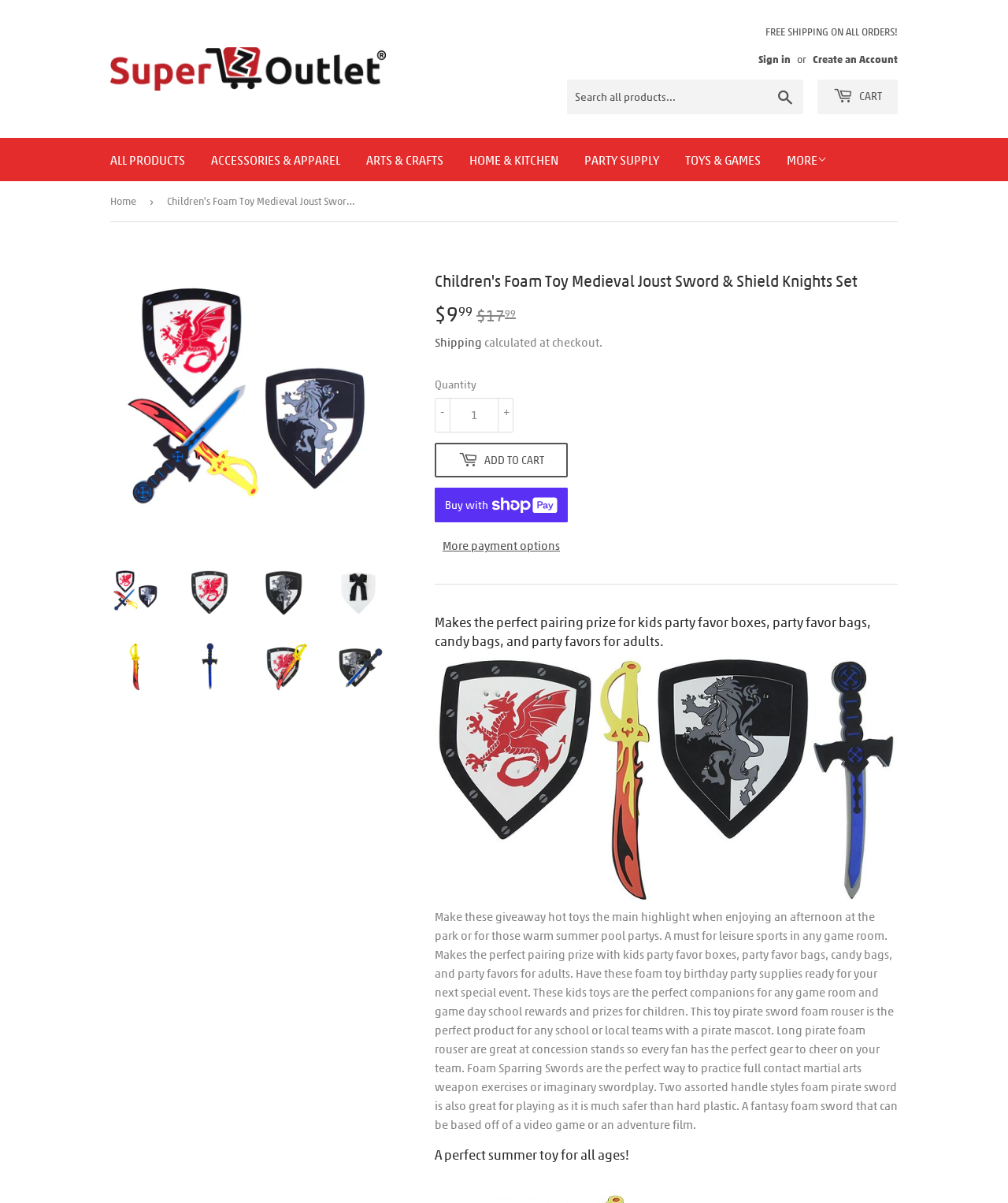Determine the bounding box coordinates of the element that should be clicked to execute the following command: "Sign in".

[0.752, 0.043, 0.784, 0.055]